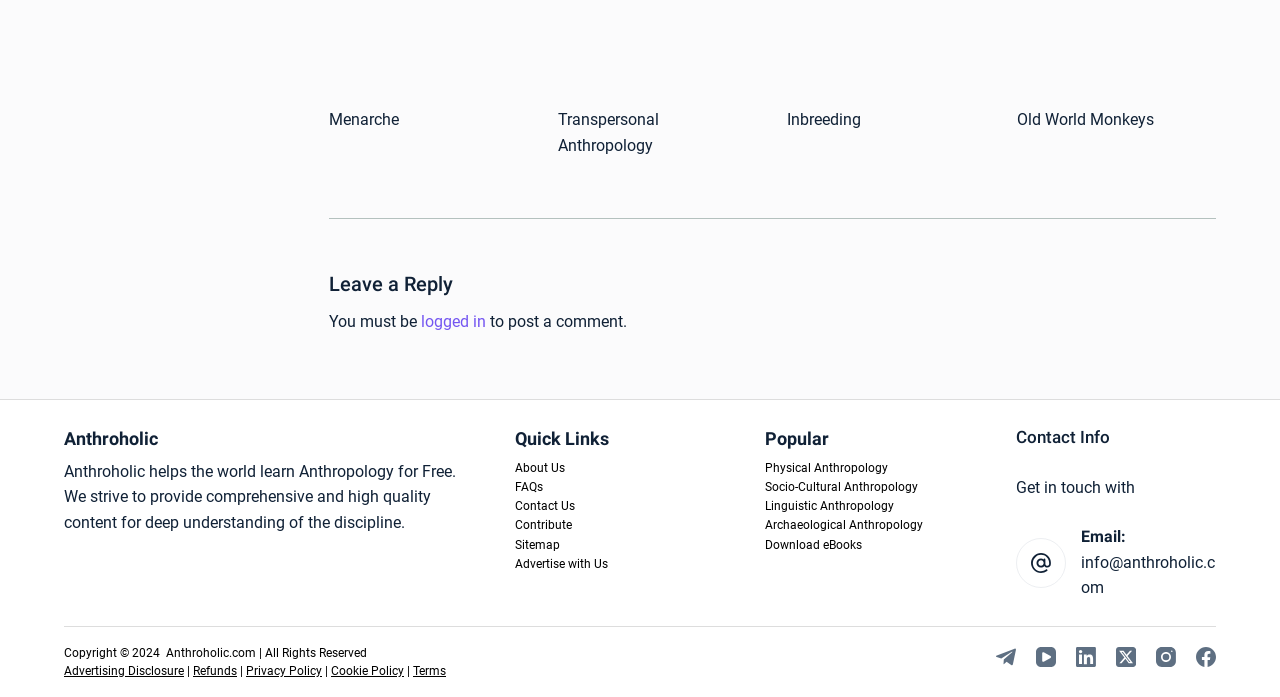What is the purpose of the website?
Based on the screenshot, provide your answer in one word or phrase.

To provide free Anthropology resources